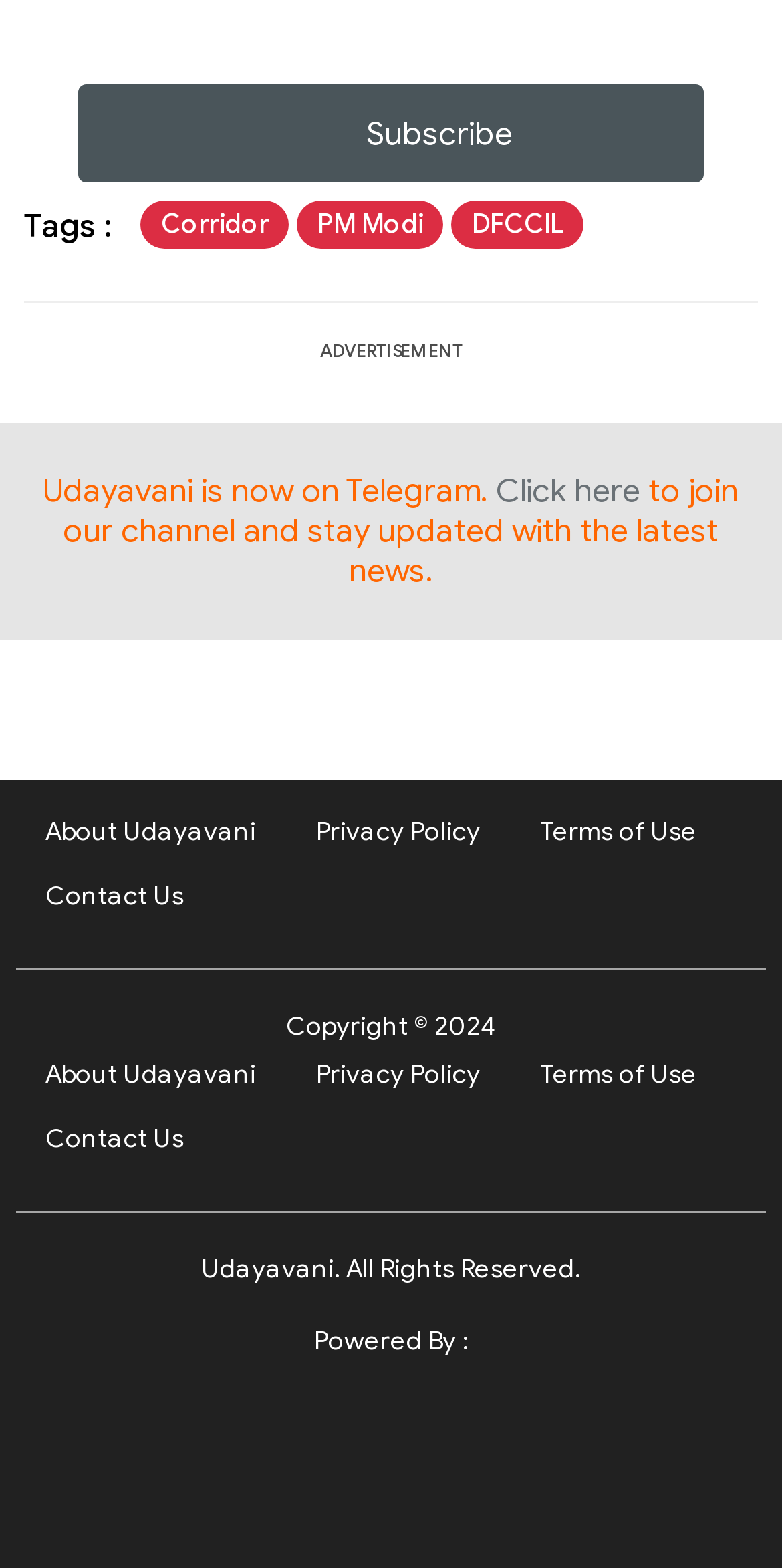By analyzing the image, answer the following question with a detailed response: How many links are there in the top section?

I counted the number of links in the top section, which includes 'Corridor', 'PM Modi', 'DFCCIL', and 'Subscribe'. There are 4 links in total.